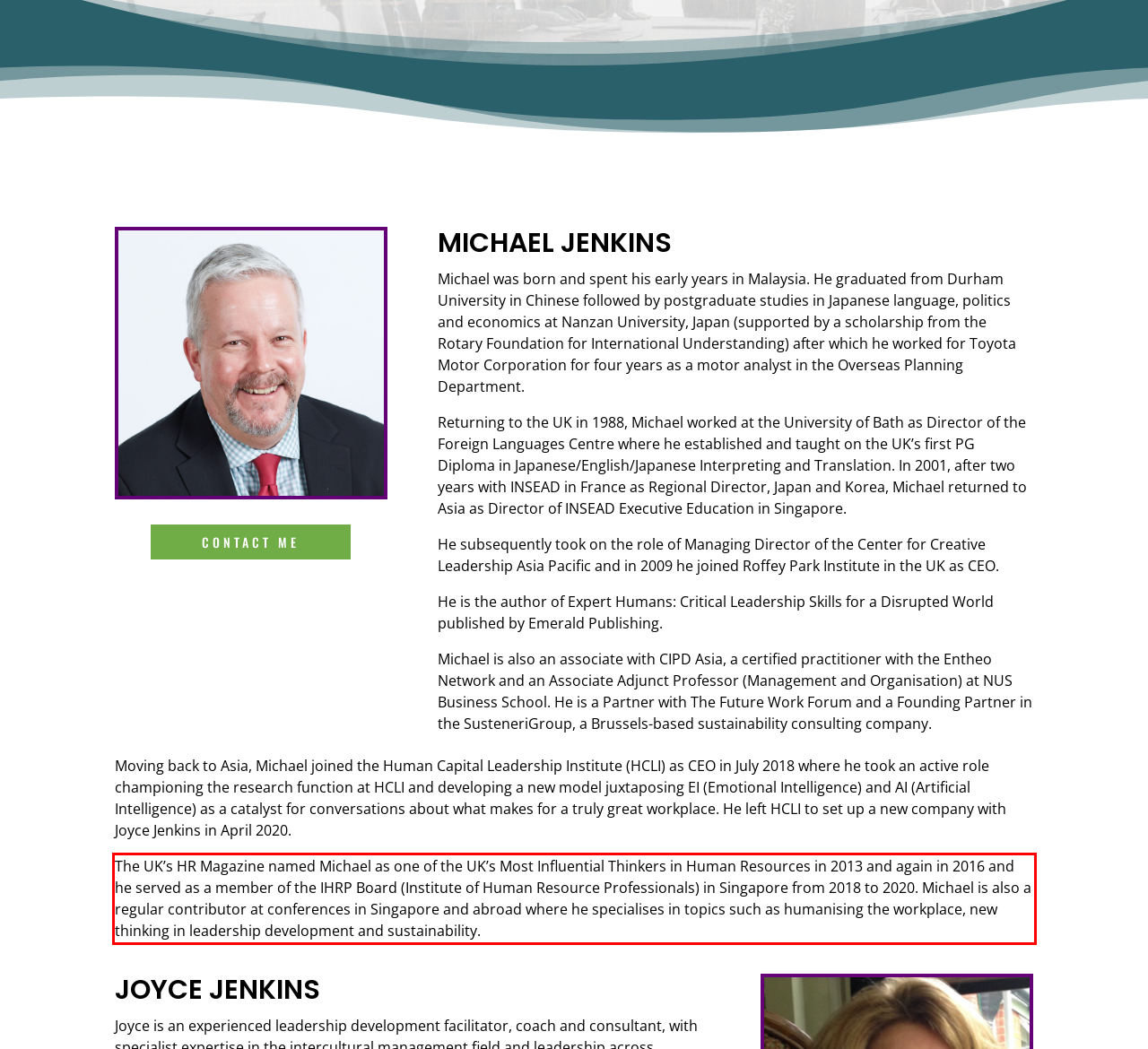Given a screenshot of a webpage, locate the red bounding box and extract the text it encloses.

The UK’s HR Magazine named Michael as one of the UK’s Most Influential Thinkers in Human Resources in 2013 and again in 2016 and he served as a member of the IHRP Board (Institute of Human Resource Professionals) in Singapore from 2018 to 2020. Michael is also a regular contributor at conferences in Singapore and abroad where he specialises in topics such as humanising the workplace, new thinking in leadership development and sustainability.